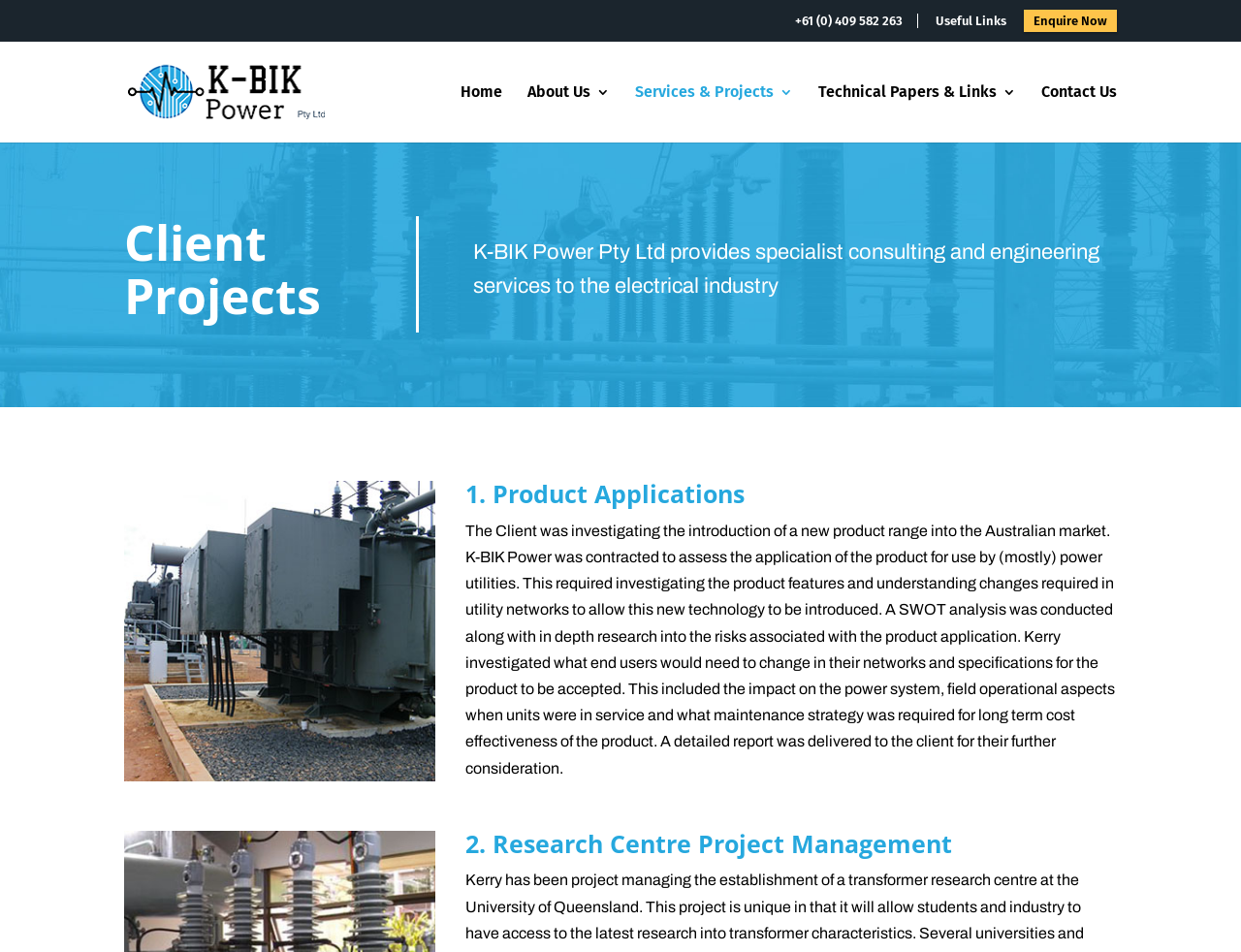Please specify the bounding box coordinates for the clickable region that will help you carry out the instruction: "search for something".

[0.1, 0.043, 0.9, 0.044]